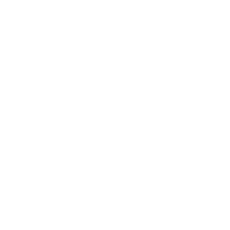What is the tone of Abby Hudson's brand?
Utilize the image to construct a detailed and well-explained answer.

The caption describes the design element as 'elegant' and 'professional', and mentions that the brand values 'quality, engagement, and connection with clients', suggesting a professional and high-end tone.